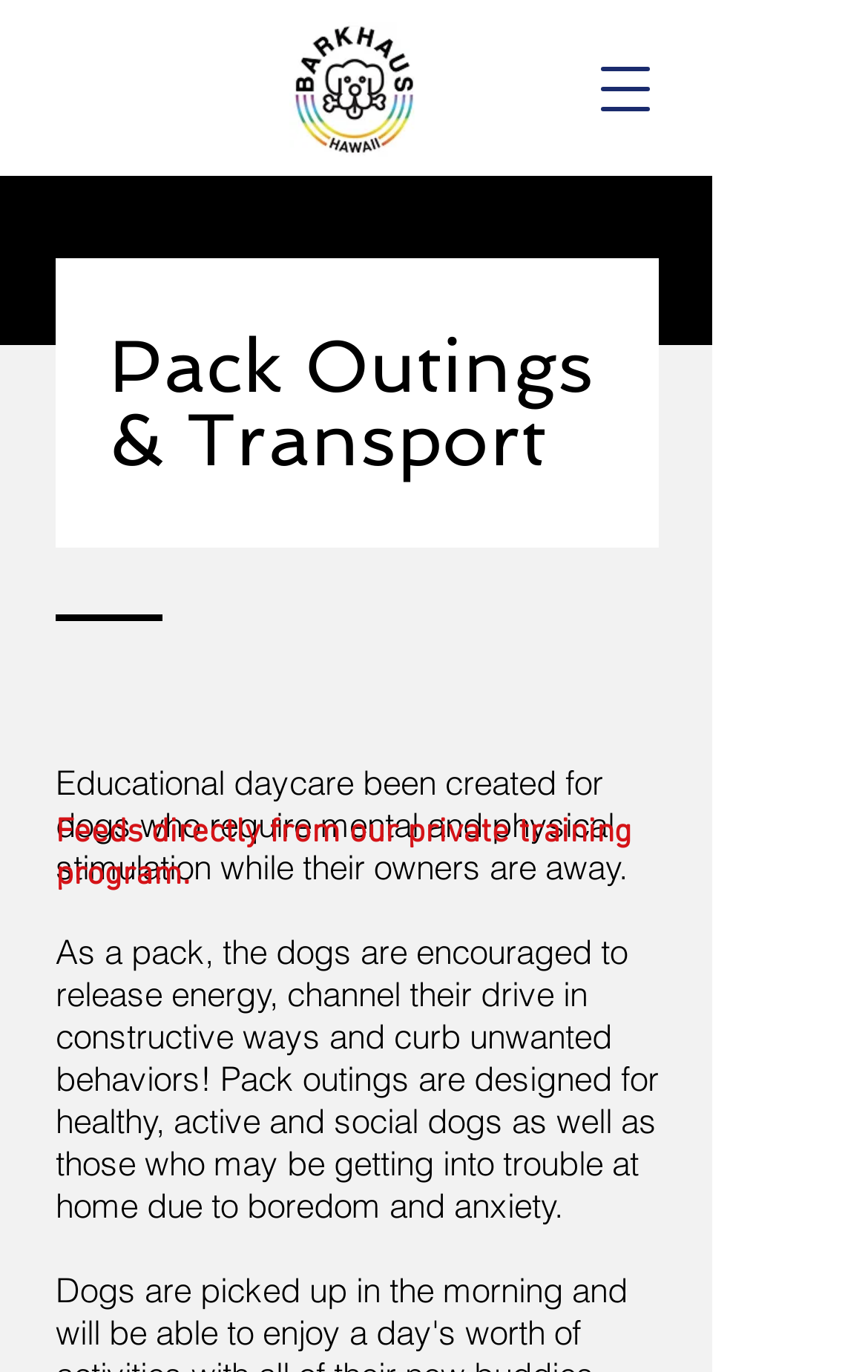What is the navigation menu for?
Kindly offer a comprehensive and detailed response to the question.

The button with the text 'Open navigation menu' is a UI element on the webpage that, when clicked, opens a navigation menu. The purpose of this menu is not explicitly stated, but it is likely to provide access to other pages or sections of the website.